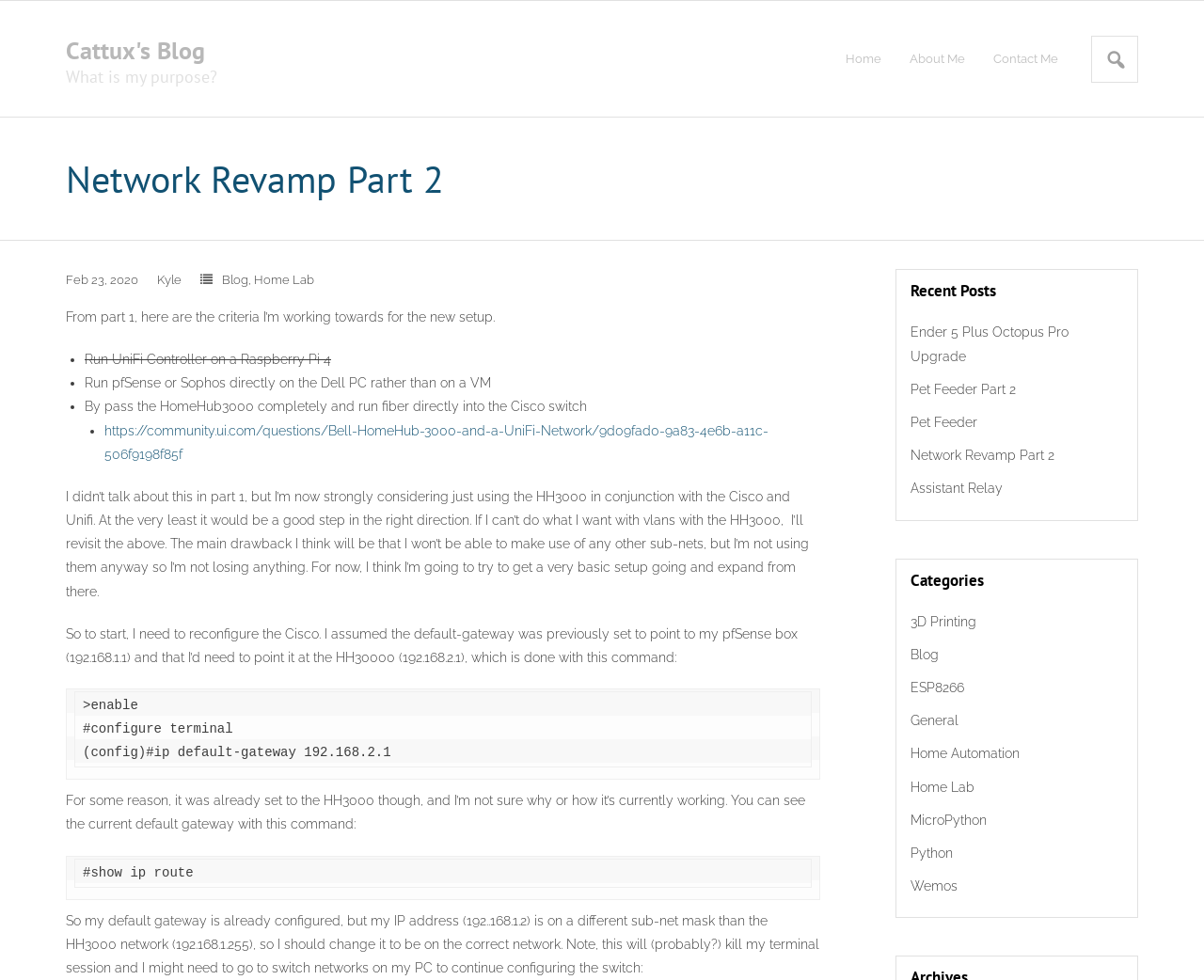Give a one-word or short phrase answer to the question: 
What is the author's purpose?

Unknown